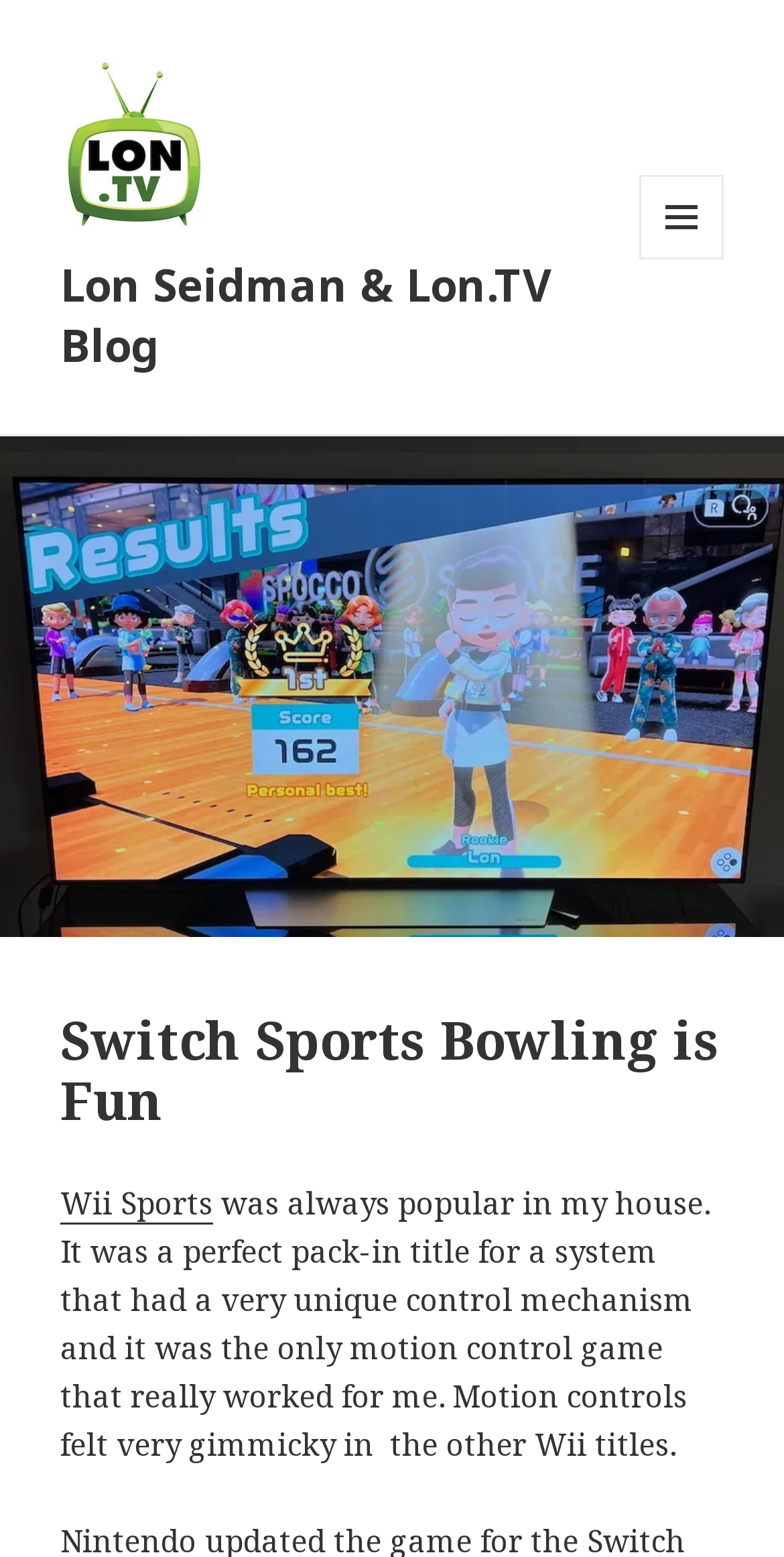Determine the bounding box for the described UI element: "Menu and widgets".

[0.815, 0.112, 0.923, 0.167]